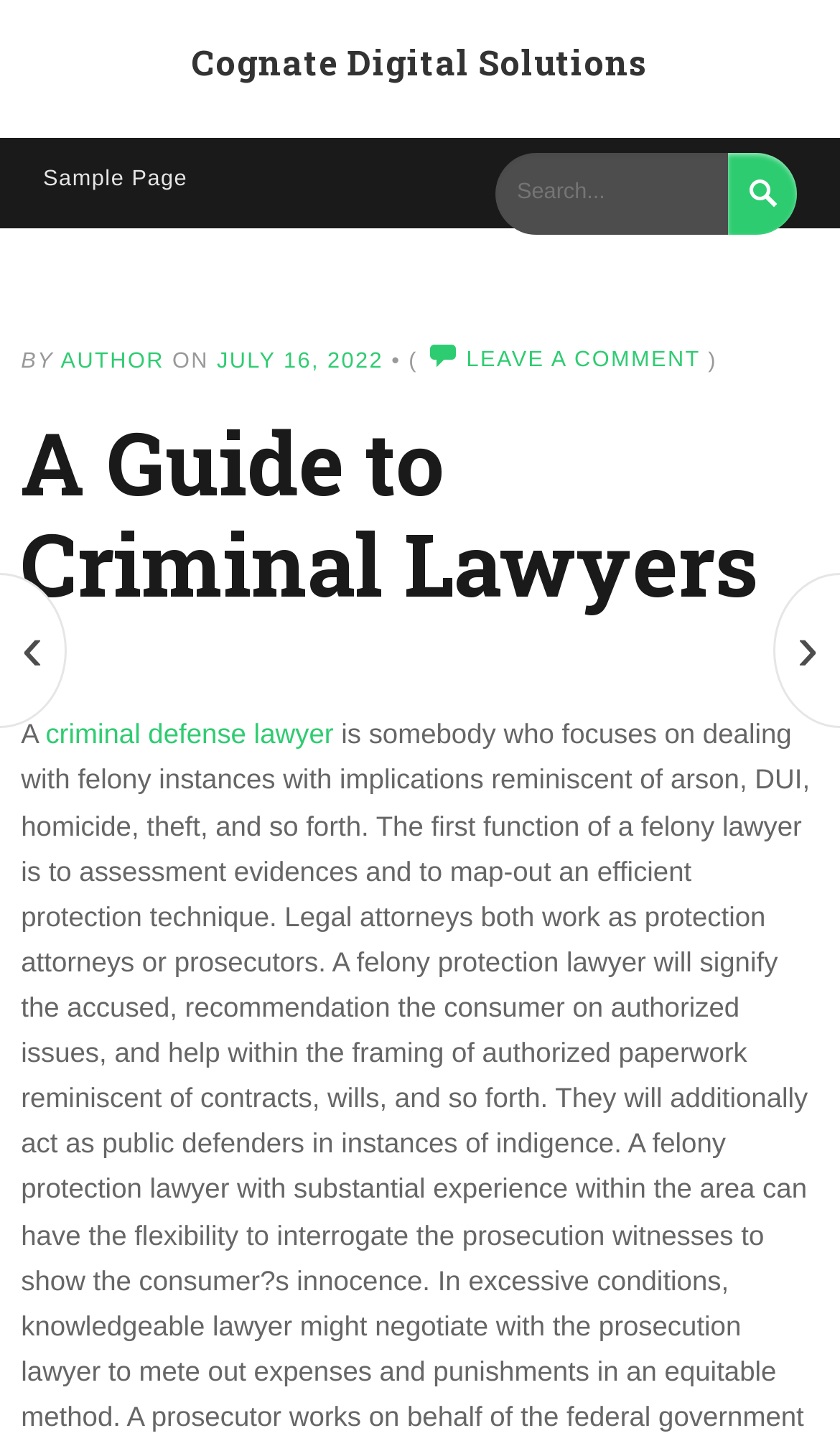Describe every aspect of the webpage in a detailed manner.

The webpage is a guide to criminal lawyers, with the title "A Guide to Criminal Lawyers" prominently displayed at the top. Below the title, there is a heading "Cognate Digital Solutions" with a link to the same name. 

On the top right, there is a search bar with a placeholder text "Search..." and a search button with a magnifying glass icon. 

To the left of the search bar, there are links to other pages, including "Sample Page". 

Below the title, there is a section with a publication date "JULY 16, 2022" and an author's name, separated by a "BY" label. There is also a comment link with an icon and a text "LEAVE A COMMENT". 

The main content of the webpage is a guide to criminal lawyers, with a heading "A Guide to Criminal Lawyers" at the top. There is a link to "criminal defense lawyer" within the content. 

At the bottom of the page, there are navigation links, including a "‹" link to the previous page and a "›" link to the next page.